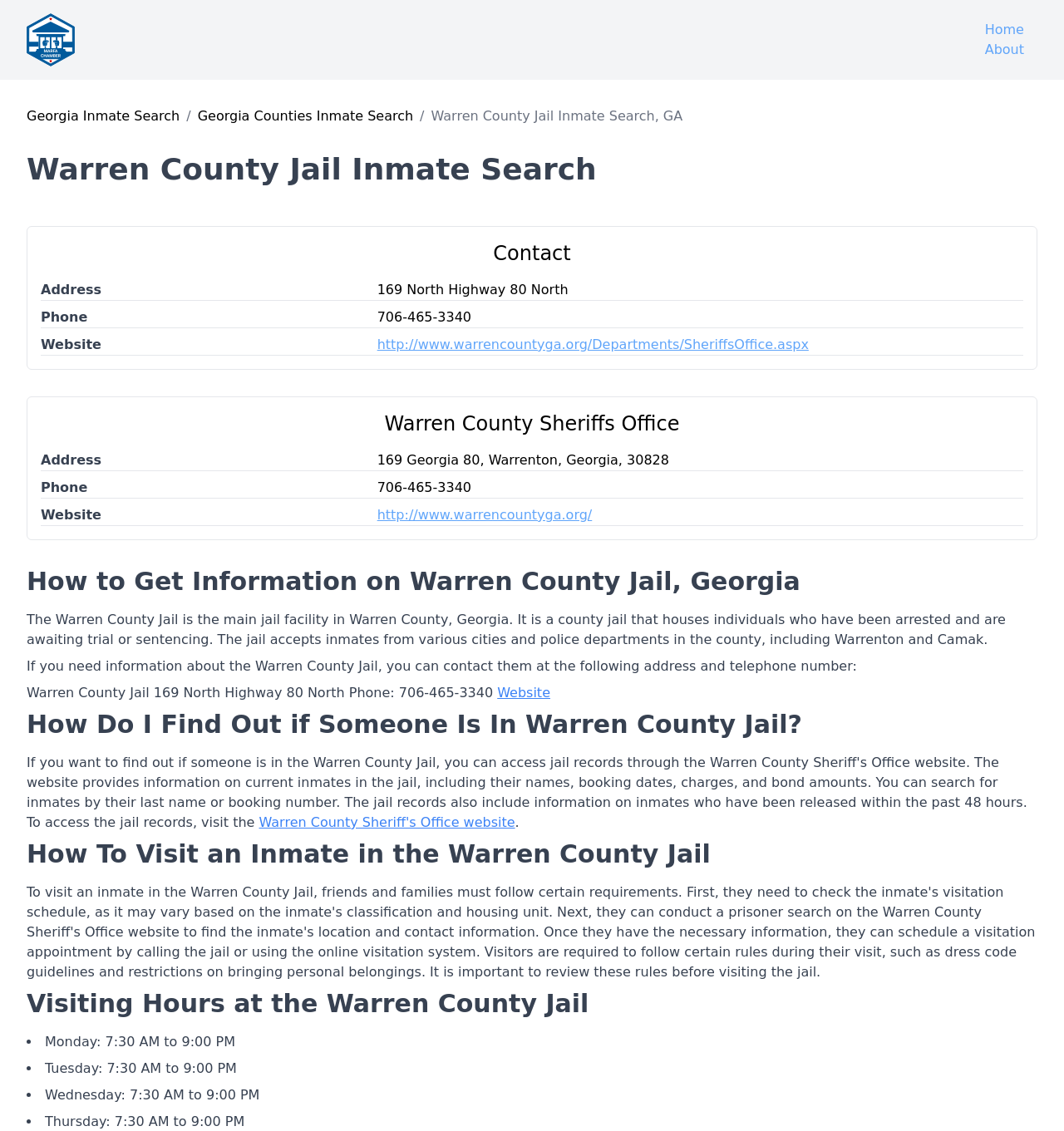How can I find out if someone is in Warren County Jail?
Based on the visual information, provide a detailed and comprehensive answer.

I found the answer by looking at the section 'How Do I Find Out if Someone Is In Warren County Jail?', where it is mentioned that I can check the Warren County Sheriff's Office website to find out if someone is in Warren County Jail.